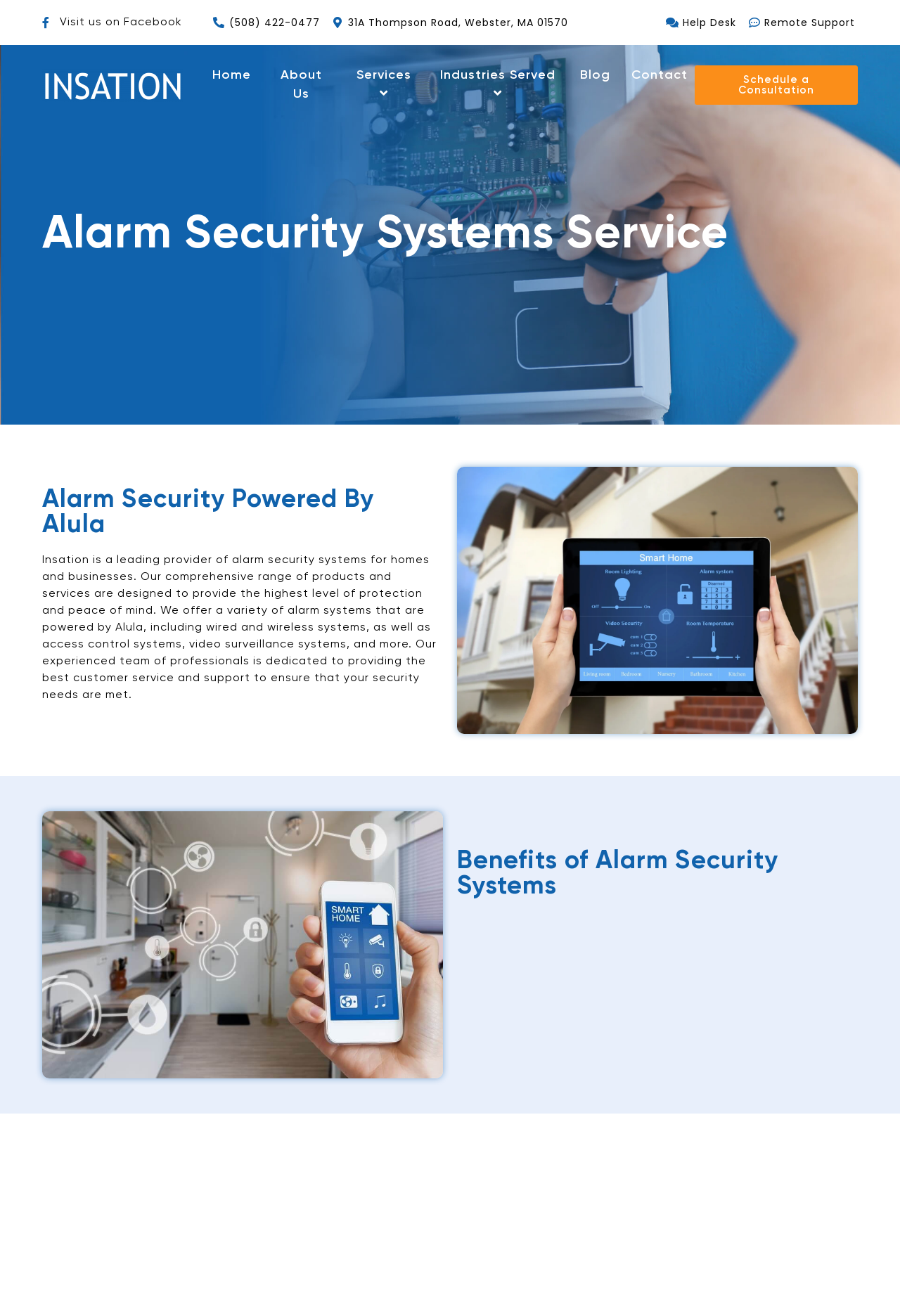Using the format (top-left x, top-left y, bottom-right x, bottom-right y), provide the bounding box coordinates for the described UI element. All values should be floating point numbers between 0 and 1: Services

[0.383, 0.045, 0.47, 0.084]